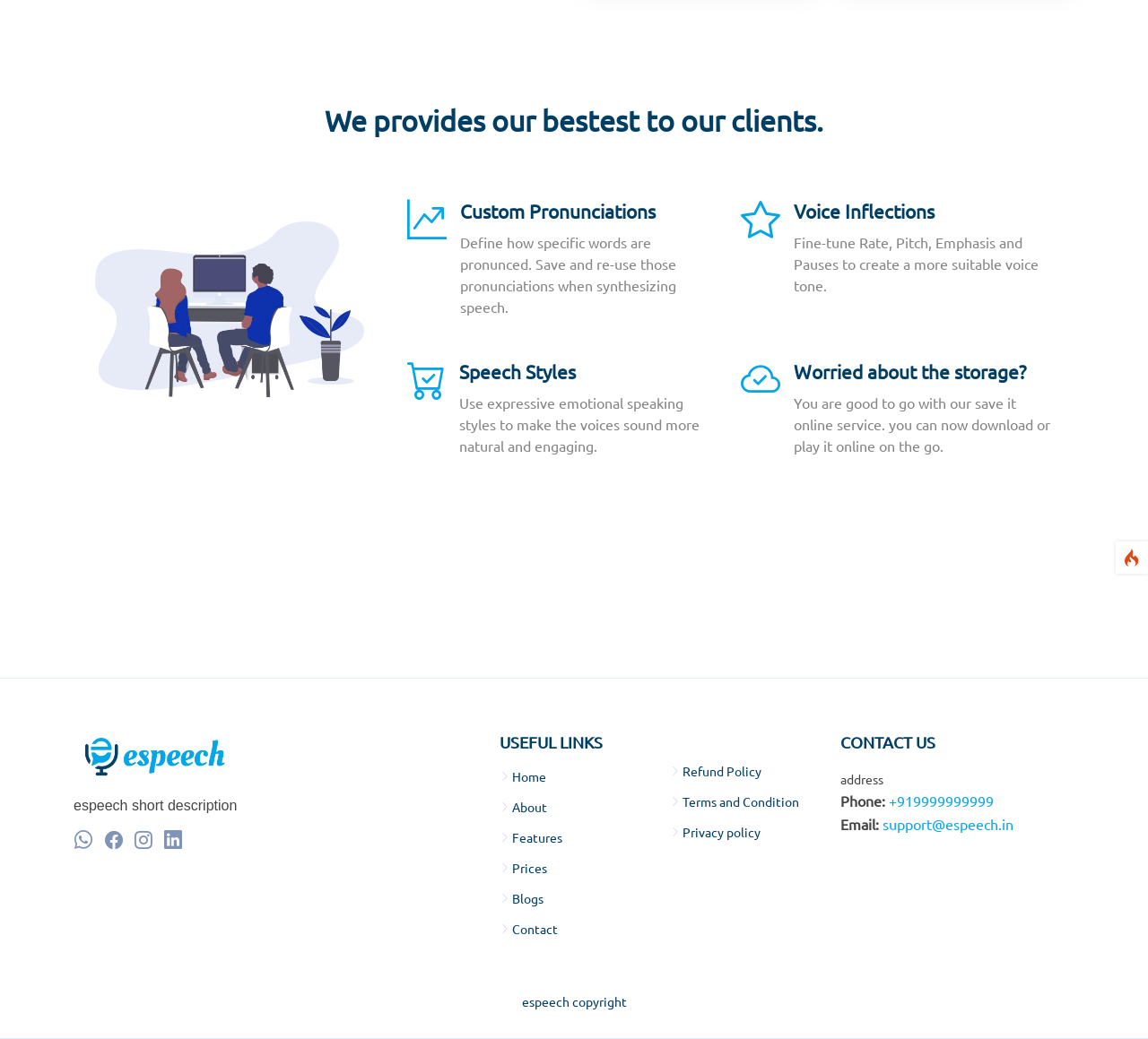Highlight the bounding box of the UI element that corresponds to this description: "+919999999999".

[0.774, 0.762, 0.866, 0.779]